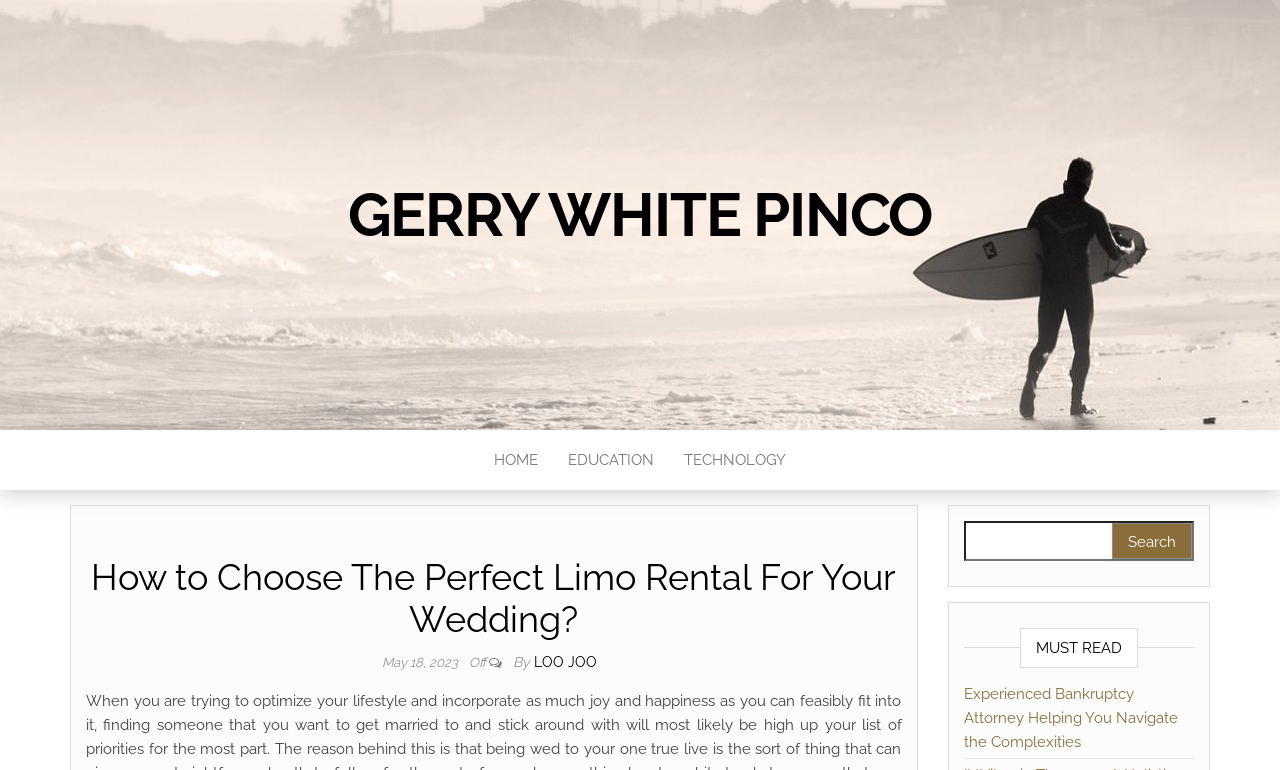What type of article is this?
Kindly answer the question with as much detail as you can.

I found a heading element with the text 'How to Choose The Perfect Limo Rental For Your Wedding?'. Based on this, I assume the article is related to weddings.